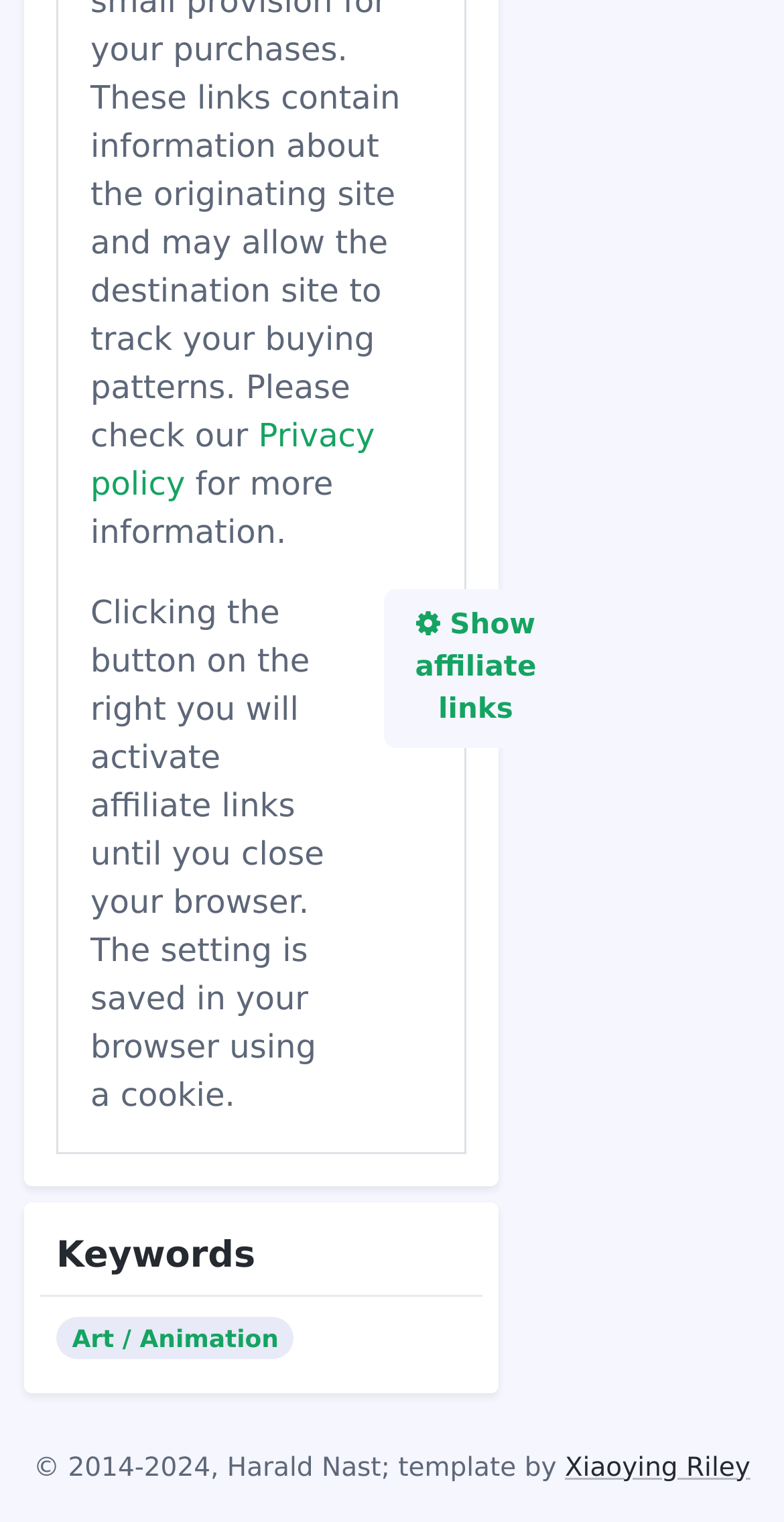Give a concise answer using one word or a phrase to the following question:
What happens when the 'Show affiliate links' button is clicked?

Activate affiliate links until browser is closed